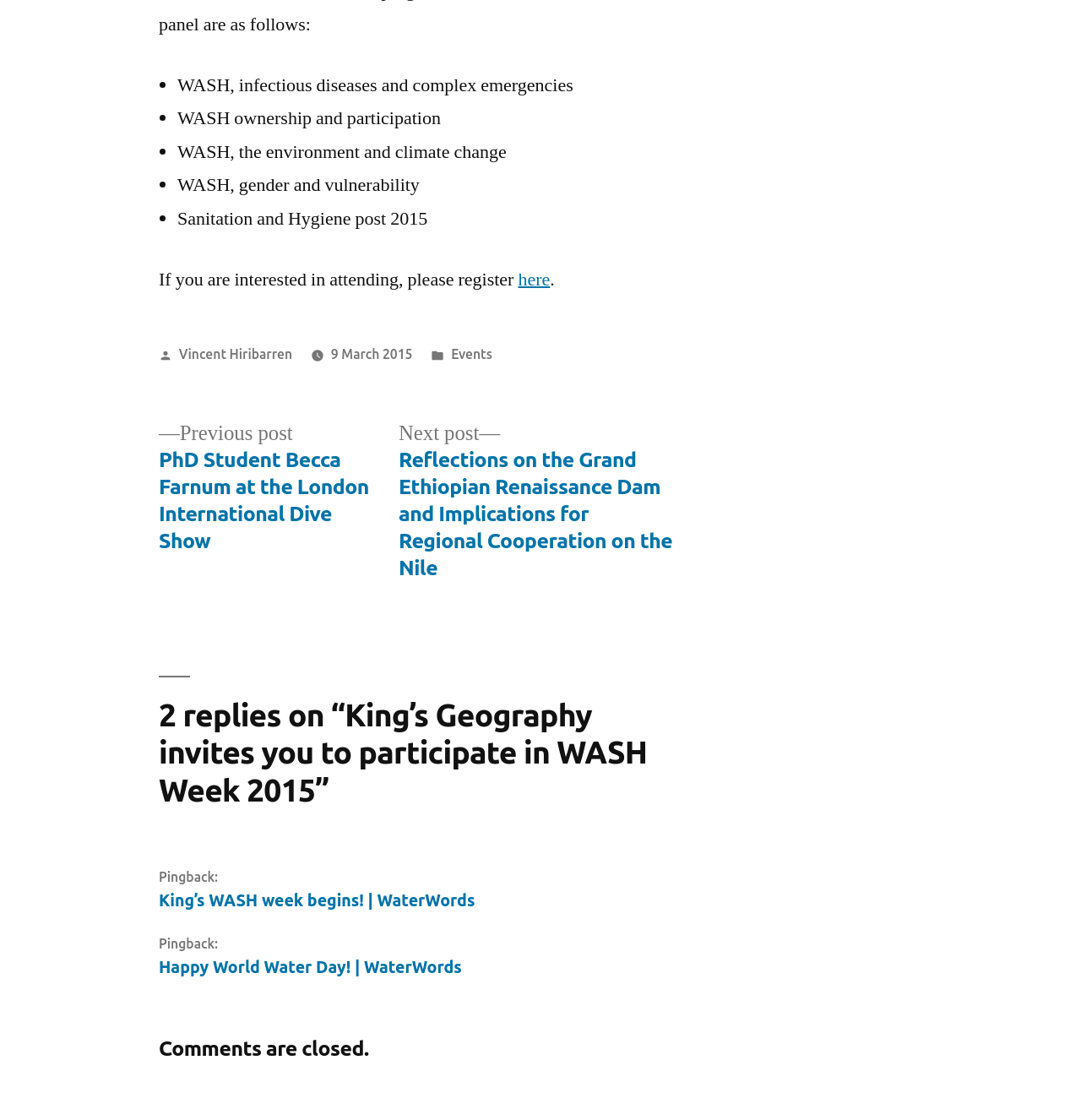Locate the bounding box of the UI element with the following description: "Vincent Hiribarren".

[0.165, 0.309, 0.27, 0.323]